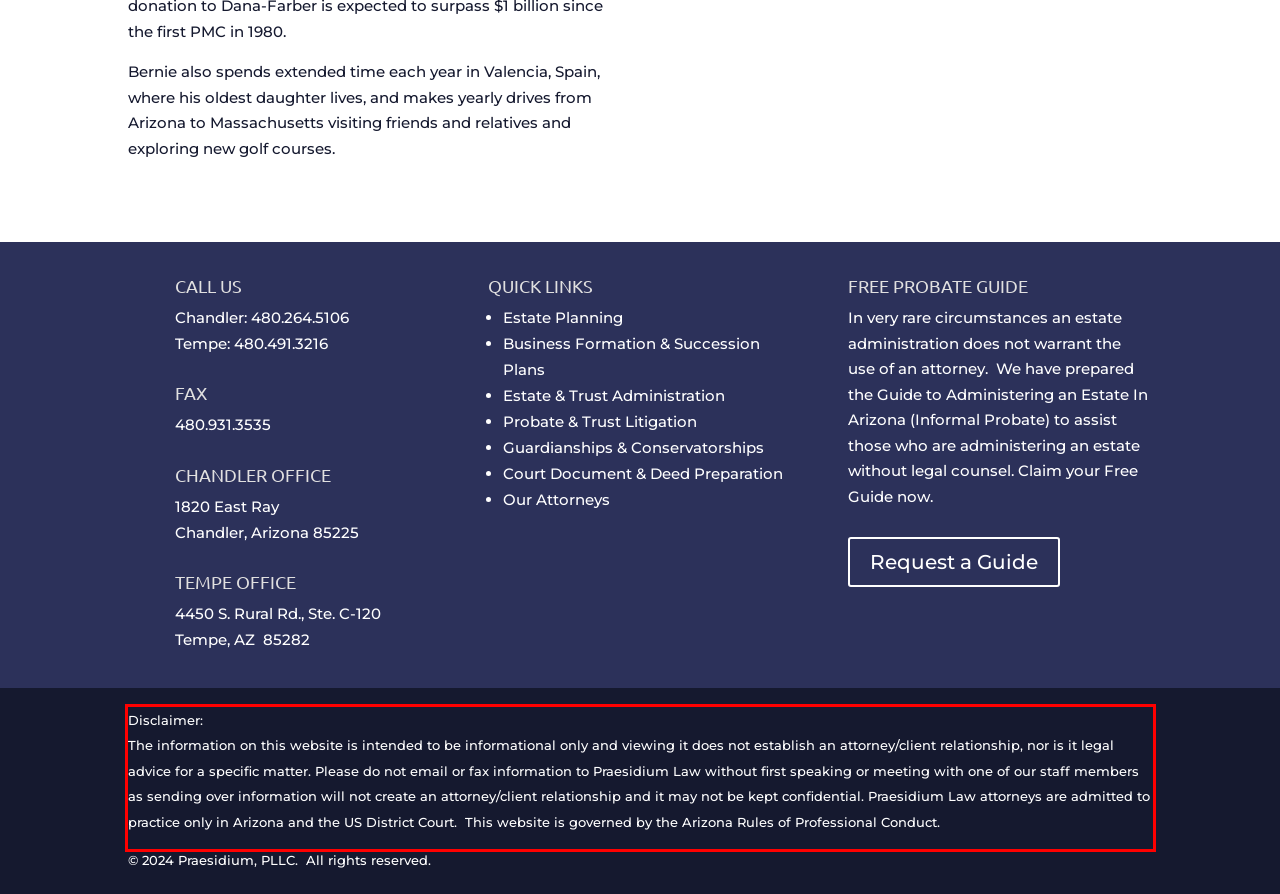Given a webpage screenshot, locate the red bounding box and extract the text content found inside it.

Disclaimer: The information on this website is intended to be informational only and viewing it does not establish an attorney/client relationship, nor is it legal advice for a specific matter. Please do not email or fax information to Praesidium Law without first speaking or meeting with one of our staff members as sending over information will not create an attorney/client relationship and it may not be kept confidential. Praesidium Law attorneys are admitted to practice only in Arizona and the US District Court. This website is governed by the Arizona Rules of Professional Conduct.